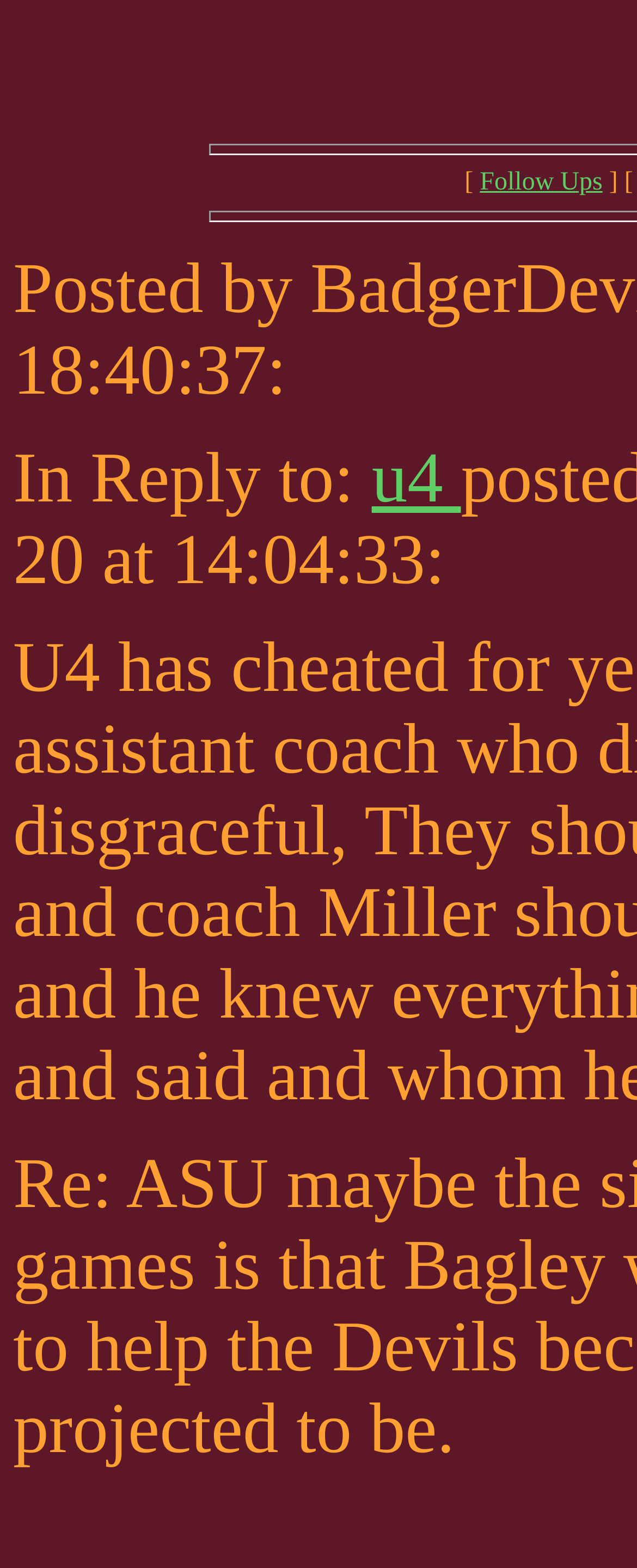Find the bounding box coordinates corresponding to the UI element with the description: "Follow Ups". The coordinates should be formatted as [left, top, right, bottom], with values as floats between 0 and 1.

[0.753, 0.108, 0.946, 0.125]